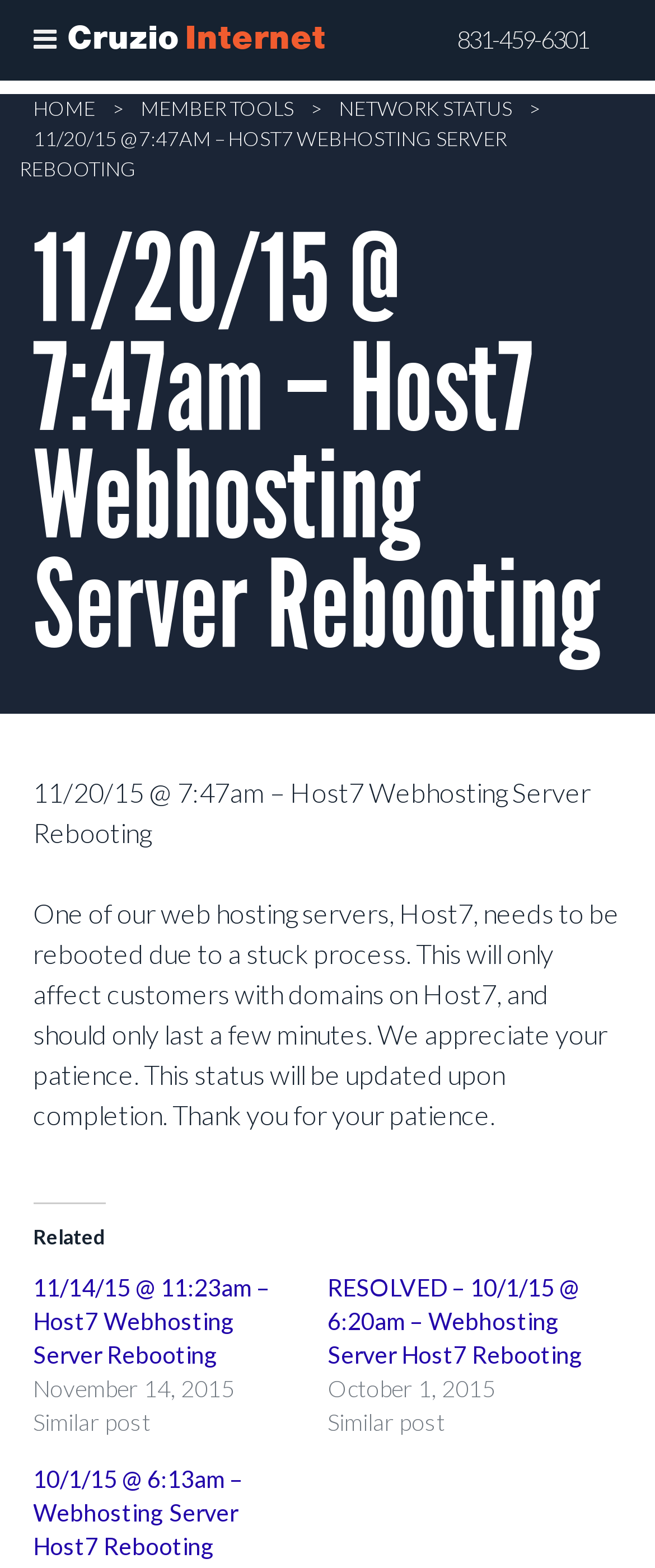Based on the element description Home, identify the bounding box of the UI element in the given webpage screenshot. The coordinates should be in the format (top-left x, top-left y, bottom-right x, bottom-right y) and must be between 0 and 1.

[0.05, 0.061, 0.145, 0.077]